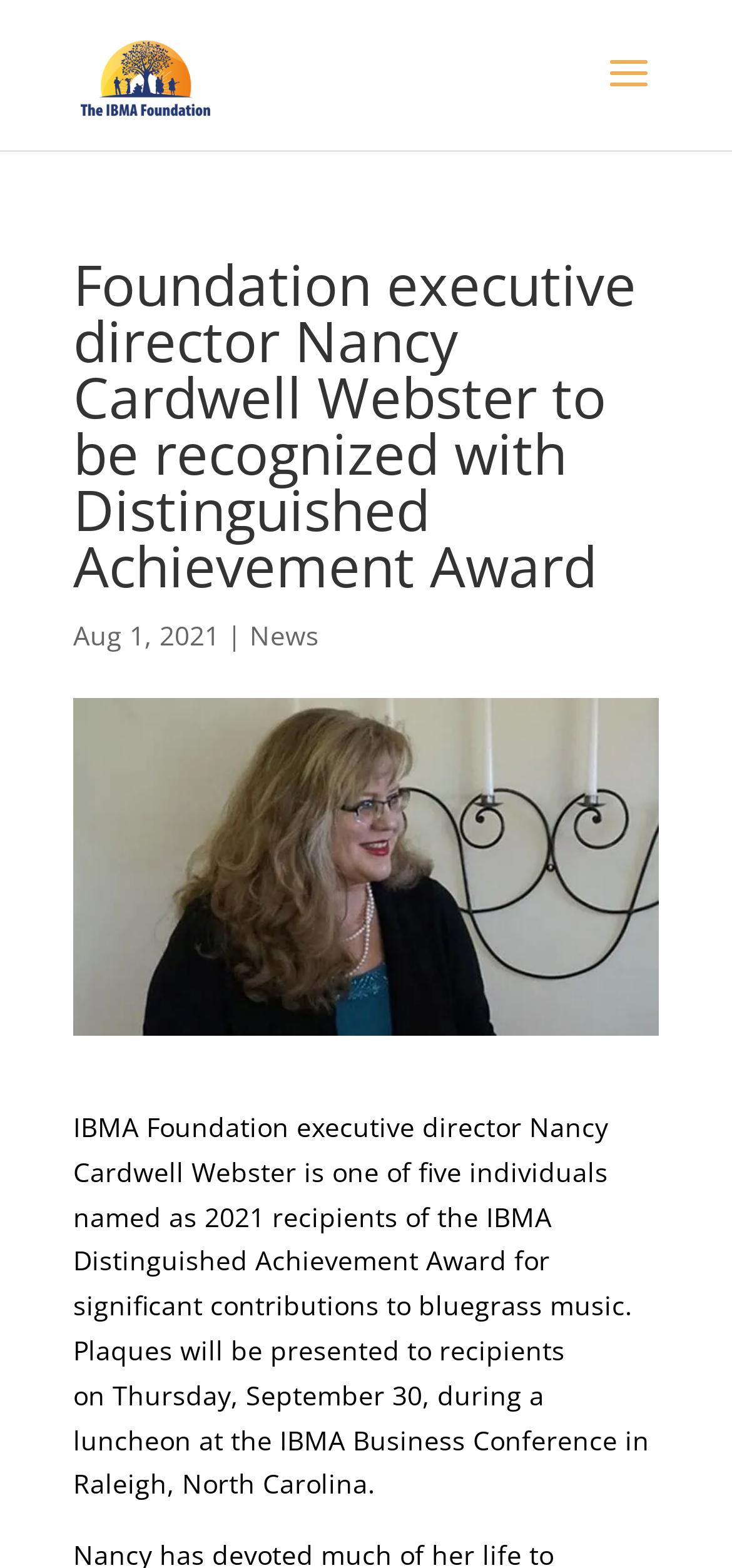Using the provided element description, identify the bounding box coordinates as (top-left x, top-left y, bottom-right x, bottom-right y). Ensure all values are between 0 and 1. Description: alt="IBMA Foundation"

[0.11, 0.034, 0.286, 0.057]